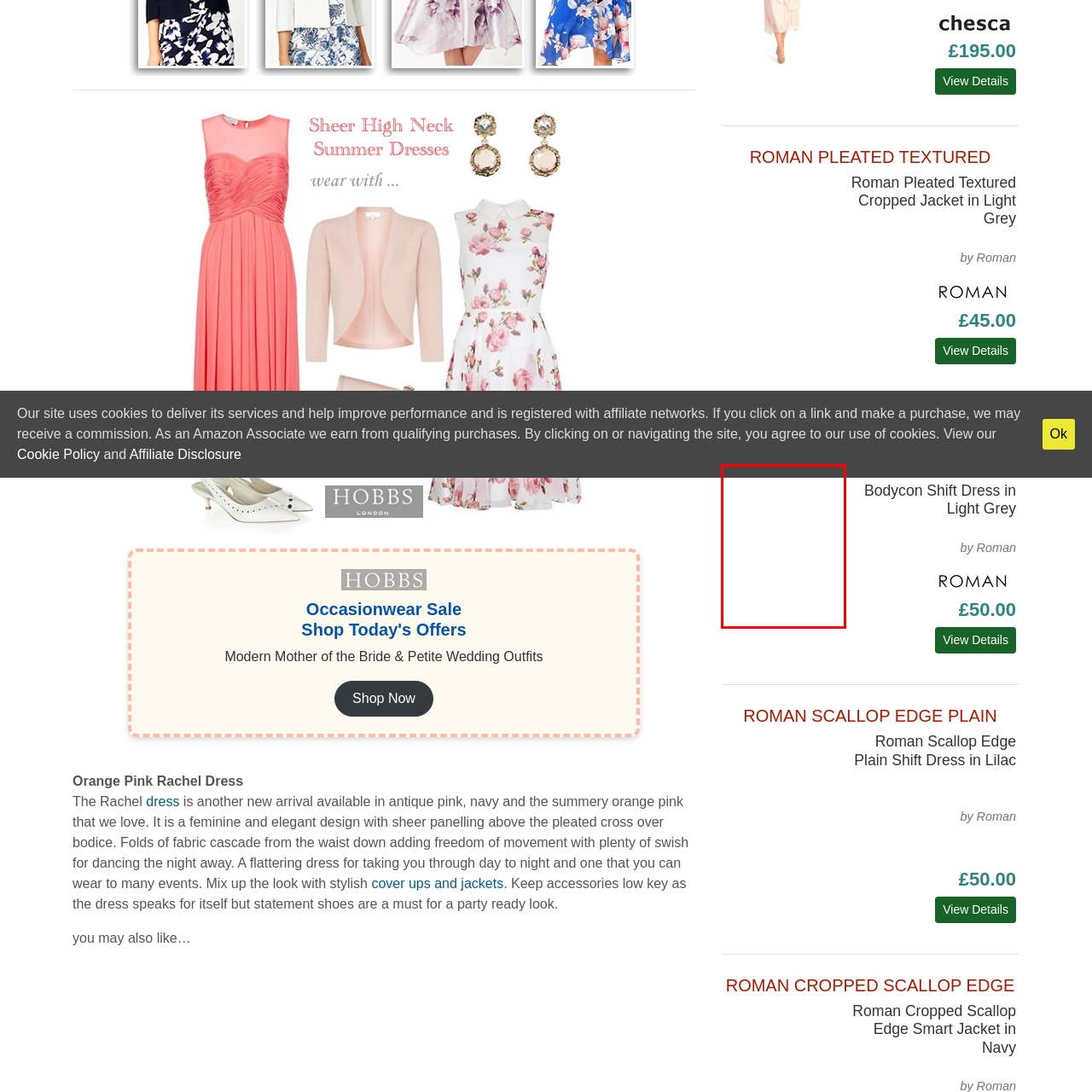What is the purpose of the 'View Details' link?  
Observe the image highlighted by the red bounding box and supply a detailed response derived from the visual information in the image.

The caption states that the 'View Details' link is provided to encourage potential buyers to explore further options, implying that it leads to more information or related products.